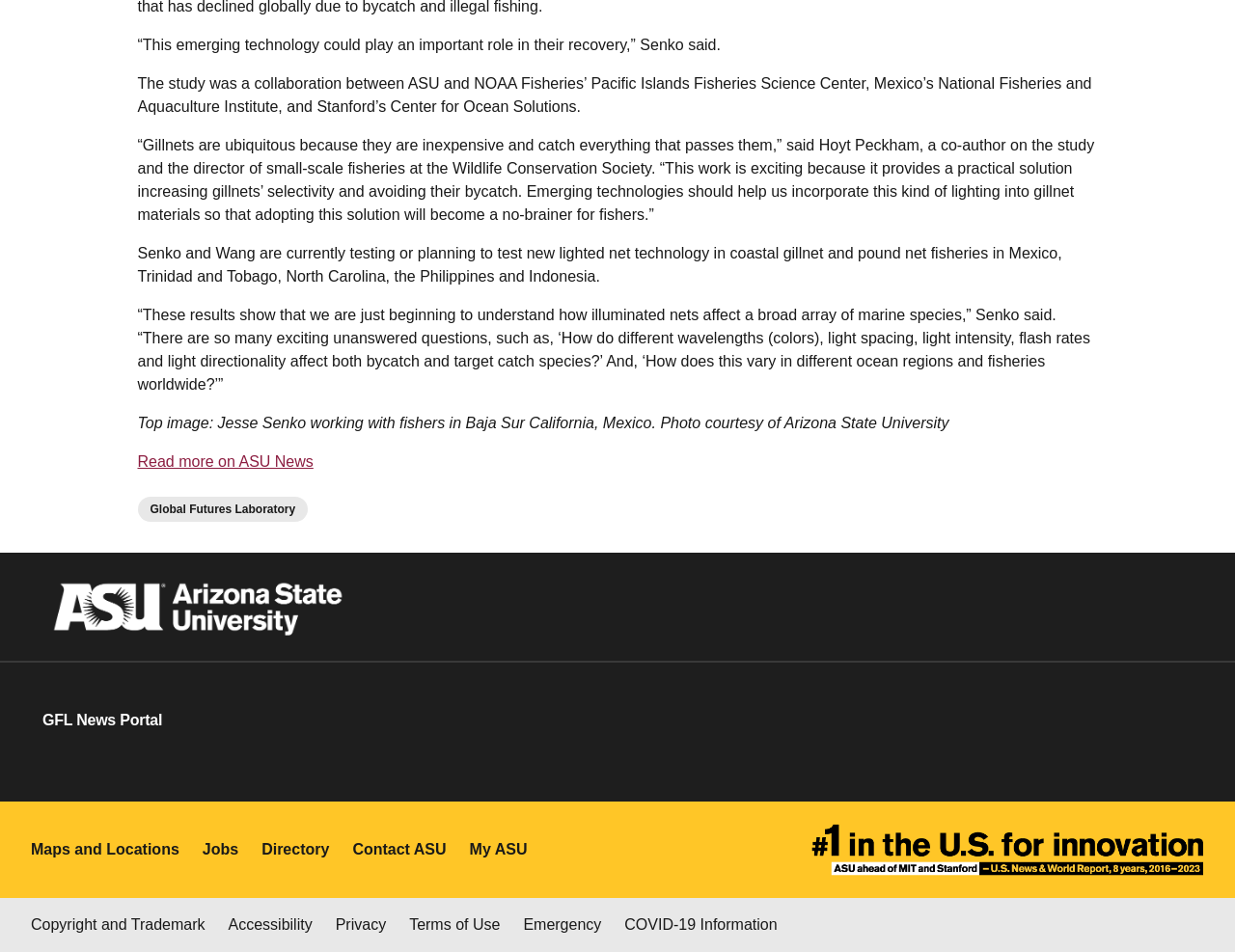Please identify the bounding box coordinates of the area that needs to be clicked to follow this instruction: "Read more on ASU News".

[0.111, 0.476, 0.254, 0.493]